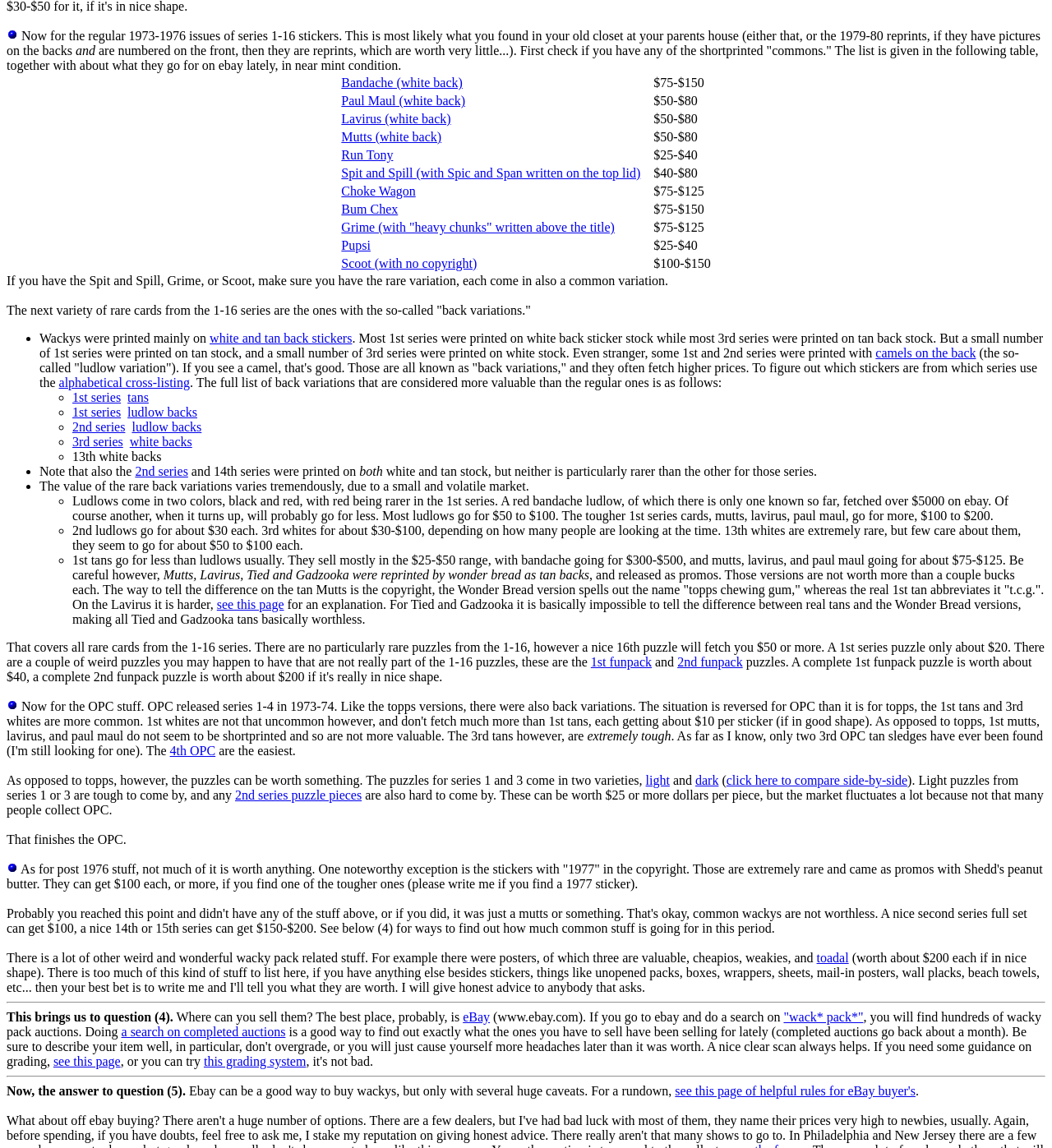Provide a one-word or short-phrase answer to the question:
What is the topic of this webpage?

Wacky Packages